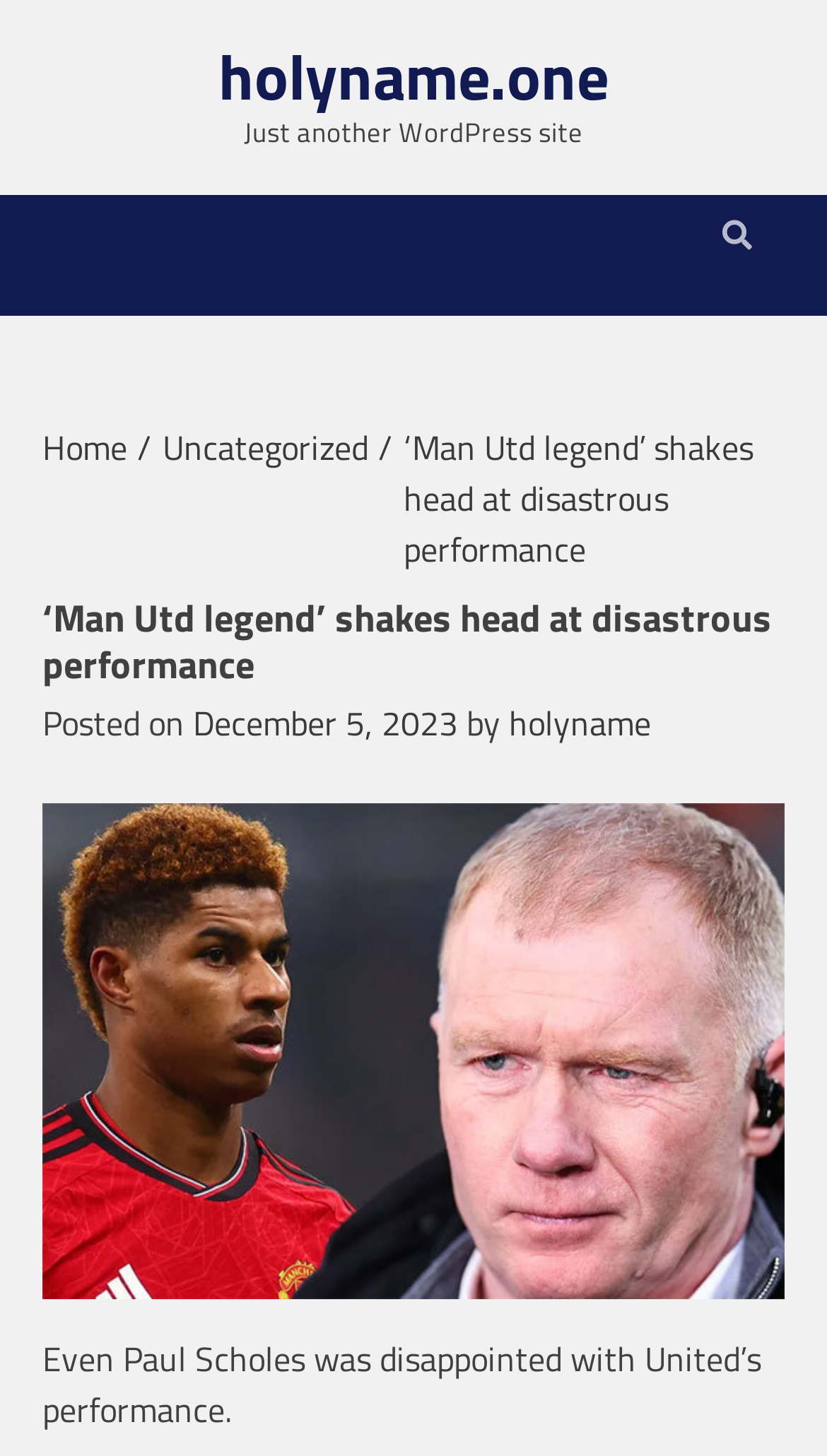Who wrote the article?
Please give a detailed and elaborate explanation in response to the question.

I found the answer by looking at the 'by' section of the article, which mentions the author's name as 'holyname'.